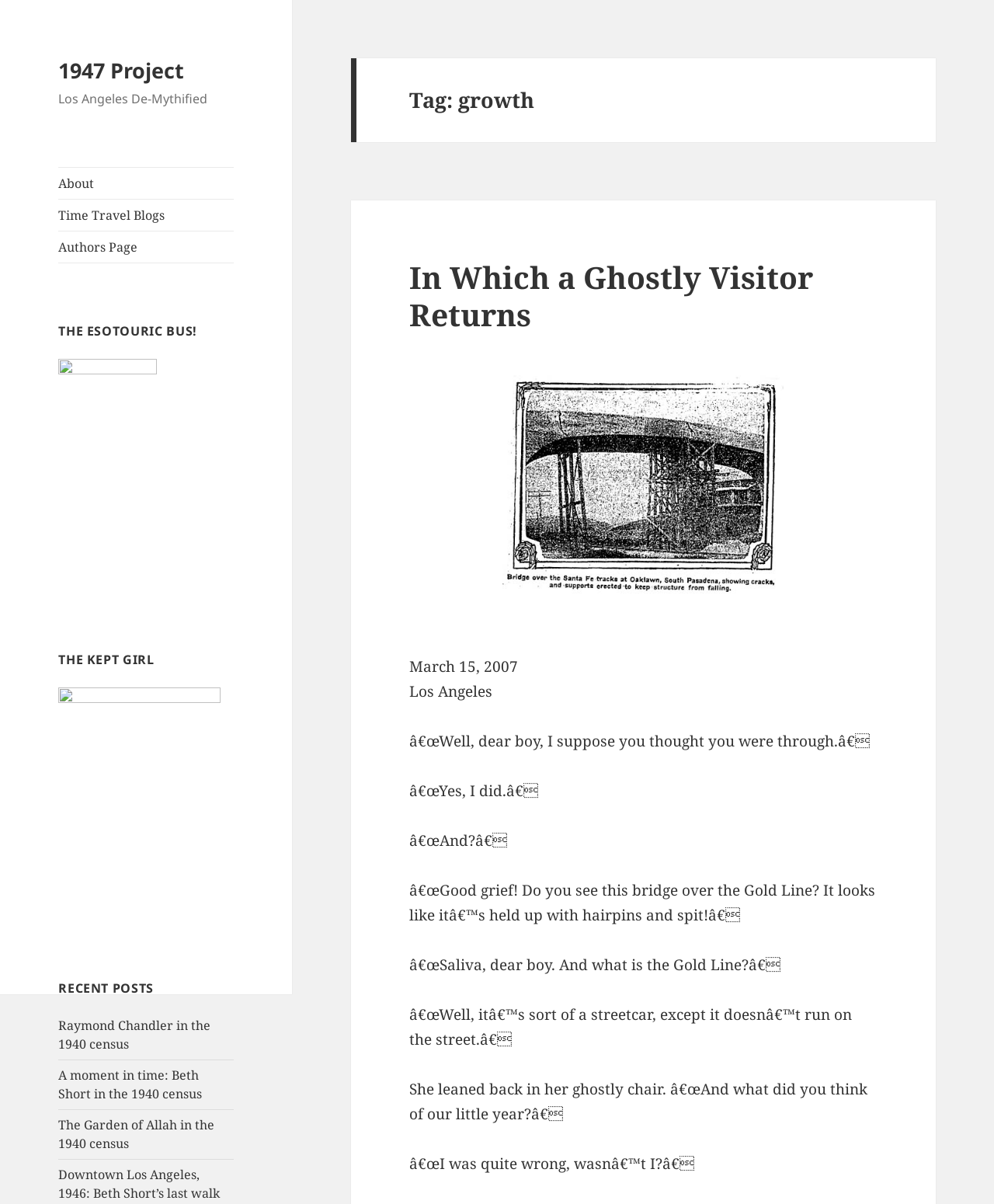Please give a concise answer to this question using a single word or phrase: 
What is the tone of the conversation in the blog post?

humorous